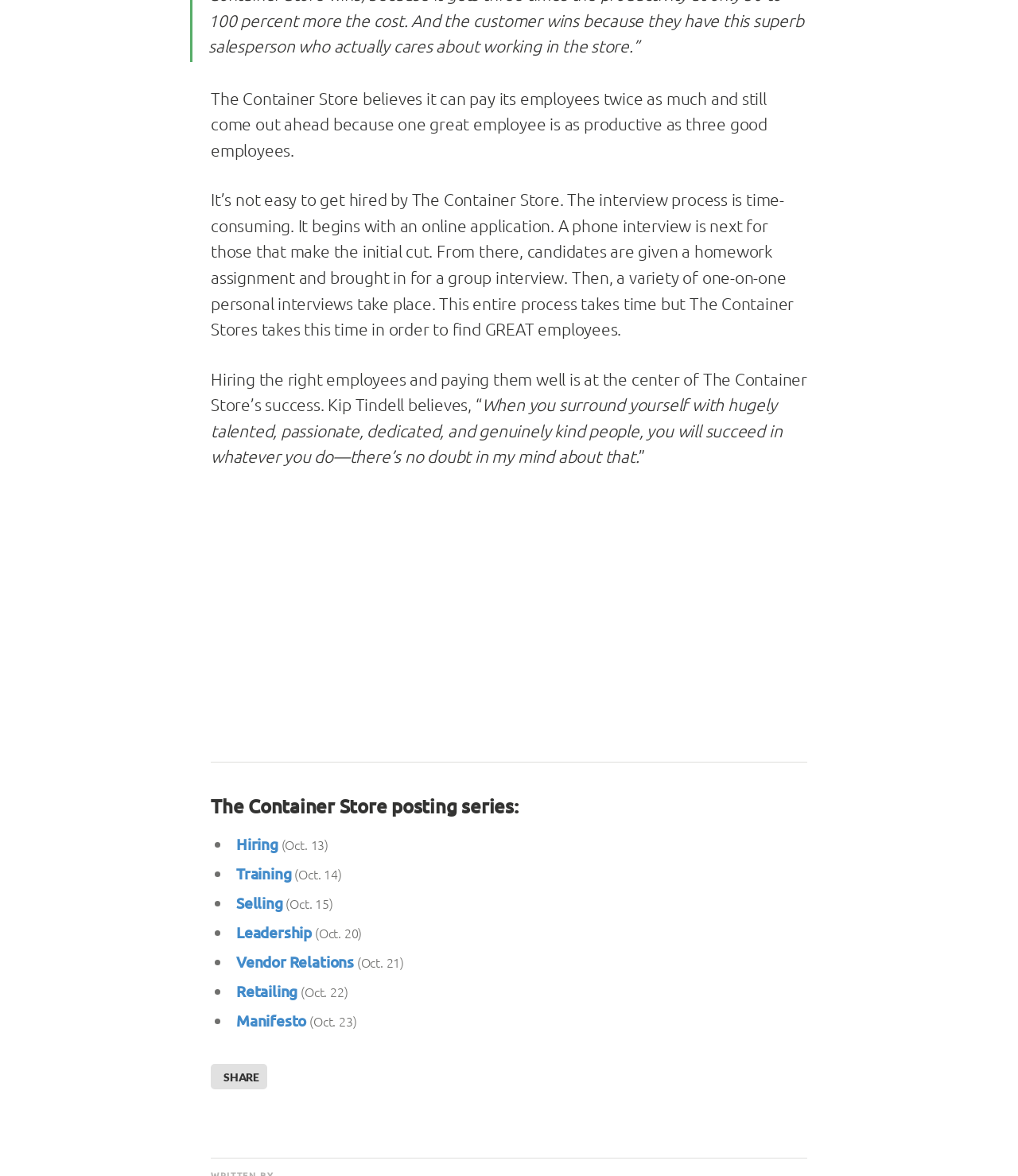What is the main topic of the webpage?
Can you provide an in-depth and detailed response to the question?

The webpage appears to be discussing The Container Store, as evident from the multiple mentions of the company's name and its hiring practices. The text also quotes Kip Tindell, who seems to be a key figure in the company.